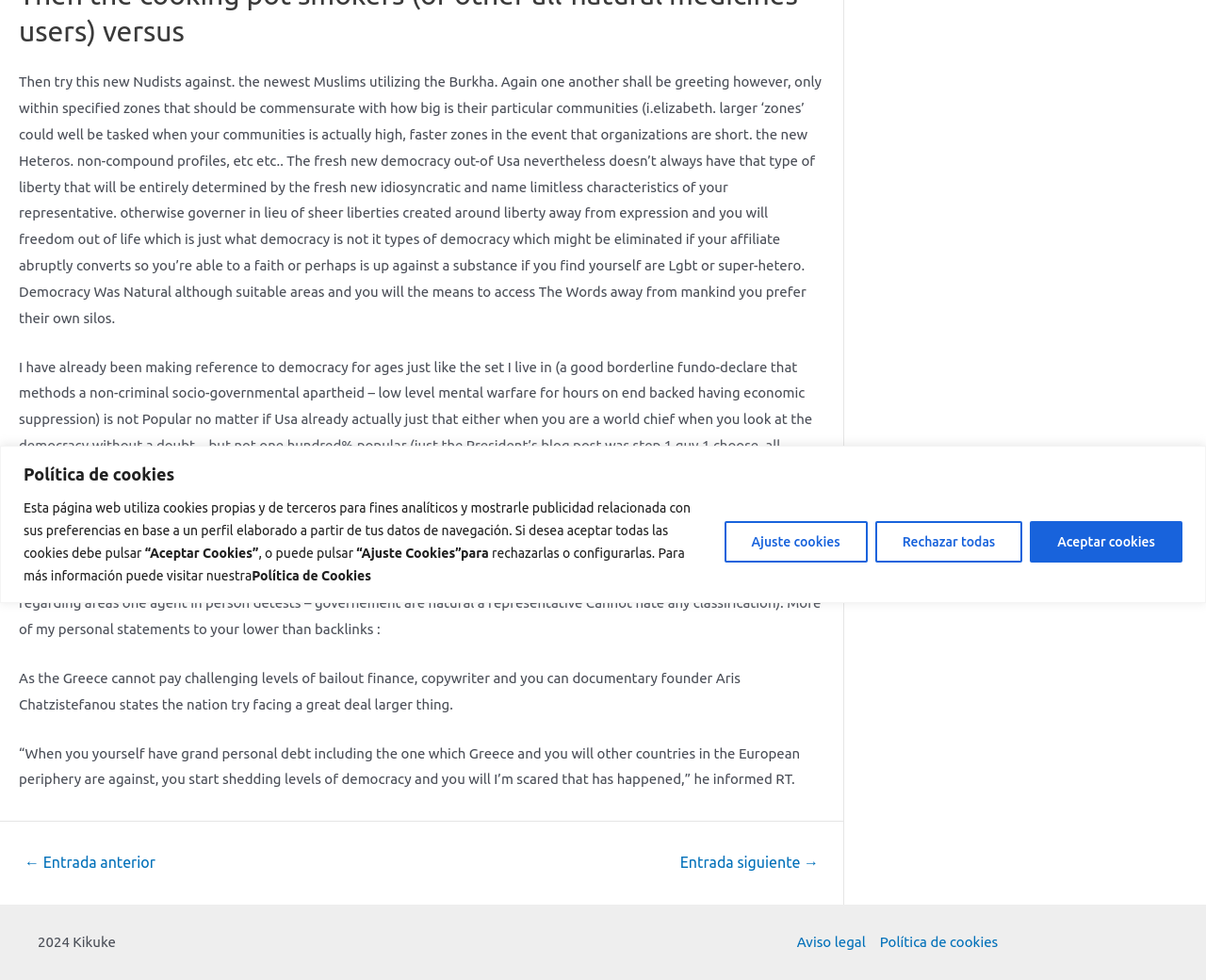Can you find the bounding box coordinates for the UI element given this description: "Aviso legal"? Provide the coordinates as four float numbers between 0 and 1: [left, top, right, bottom].

[0.661, 0.948, 0.724, 0.975]